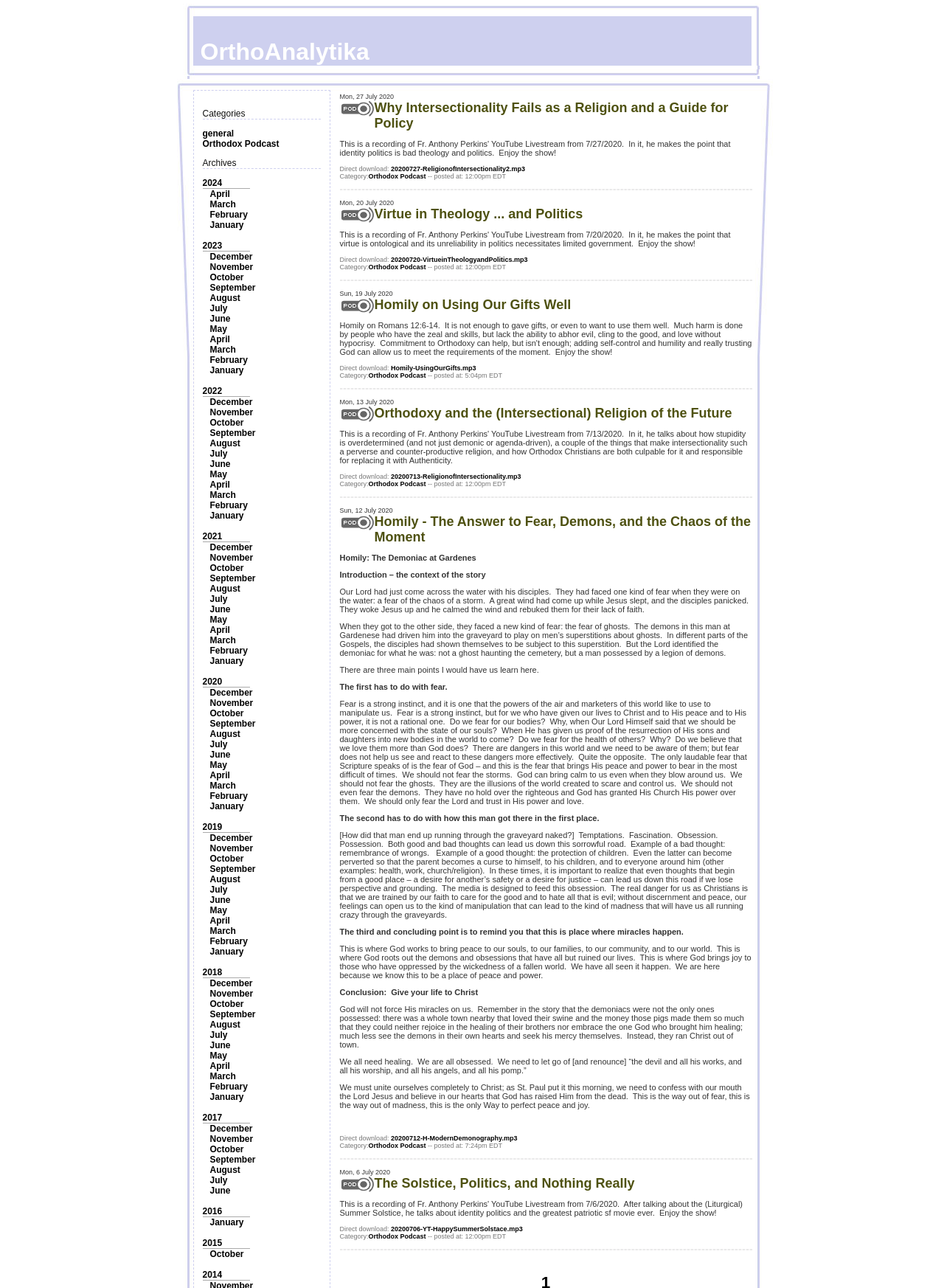Please find the bounding box coordinates of the clickable region needed to complete the following instruction: "Explore the 'Editor 1 Interpretation' section". The bounding box coordinates must consist of four float numbers between 0 and 1, i.e., [left, top, right, bottom].

None